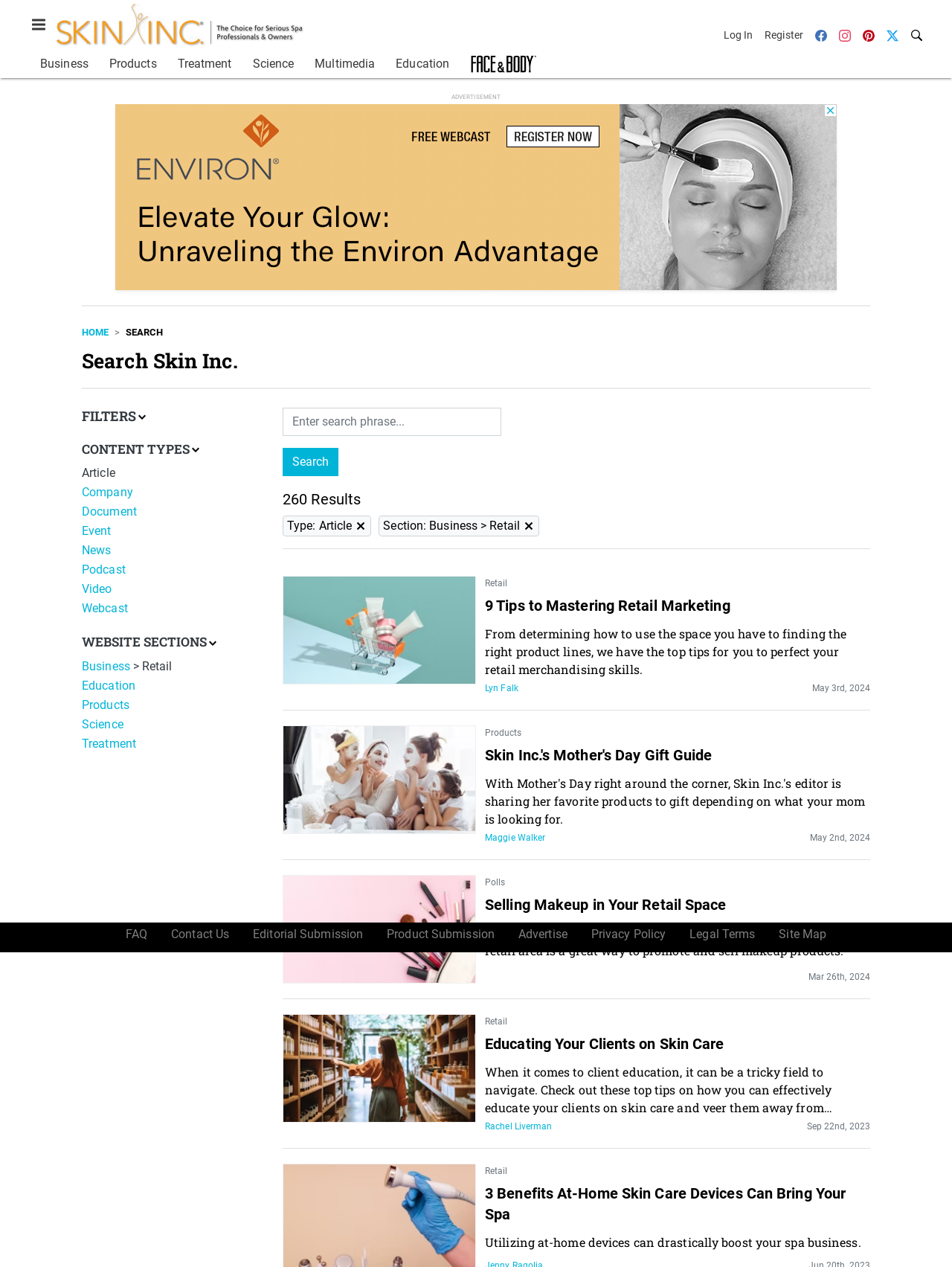Give a succinct answer to this question in a single word or phrase: 
Who is the author of the article '9 Tips to Mastering Retail Marketing'?

Lyn Falk